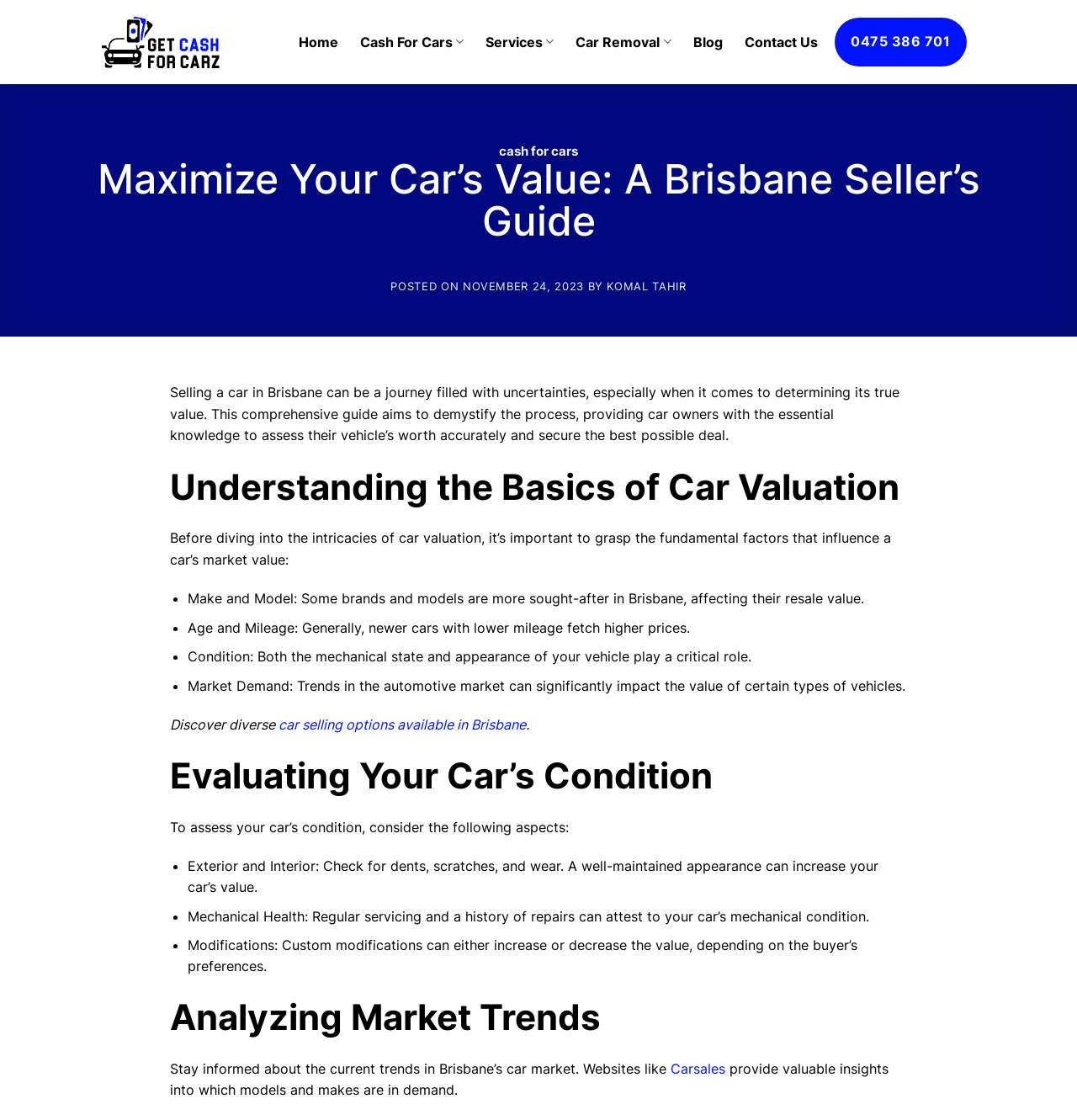What are the factors that influence a car's market value?
Please provide a single word or phrase in response based on the screenshot.

Make, model, age, mileage, condition, market demand